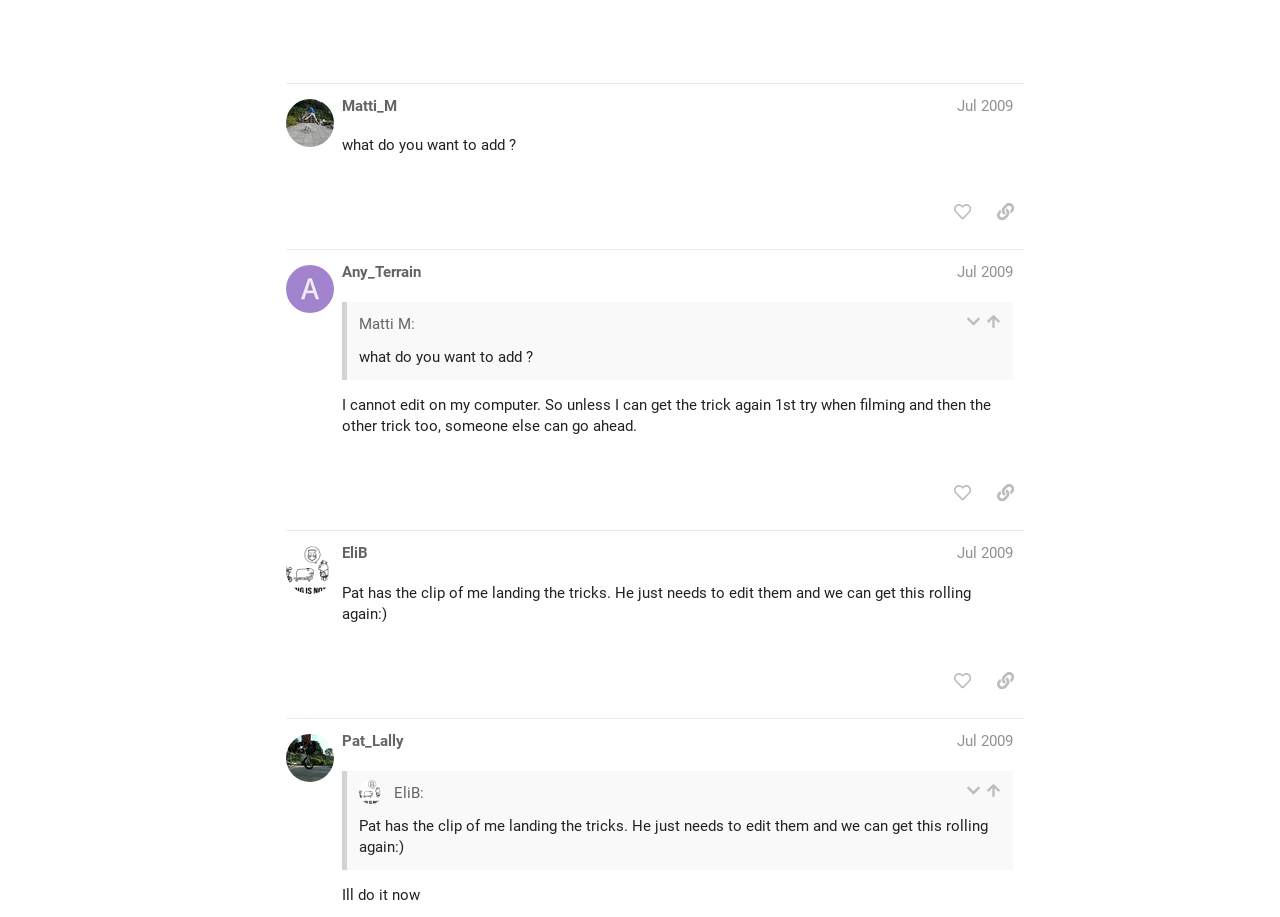Locate the bounding box of the UI element with the following description: "Pat_Lally".

[0.267, 0.081, 0.316, 0.104]